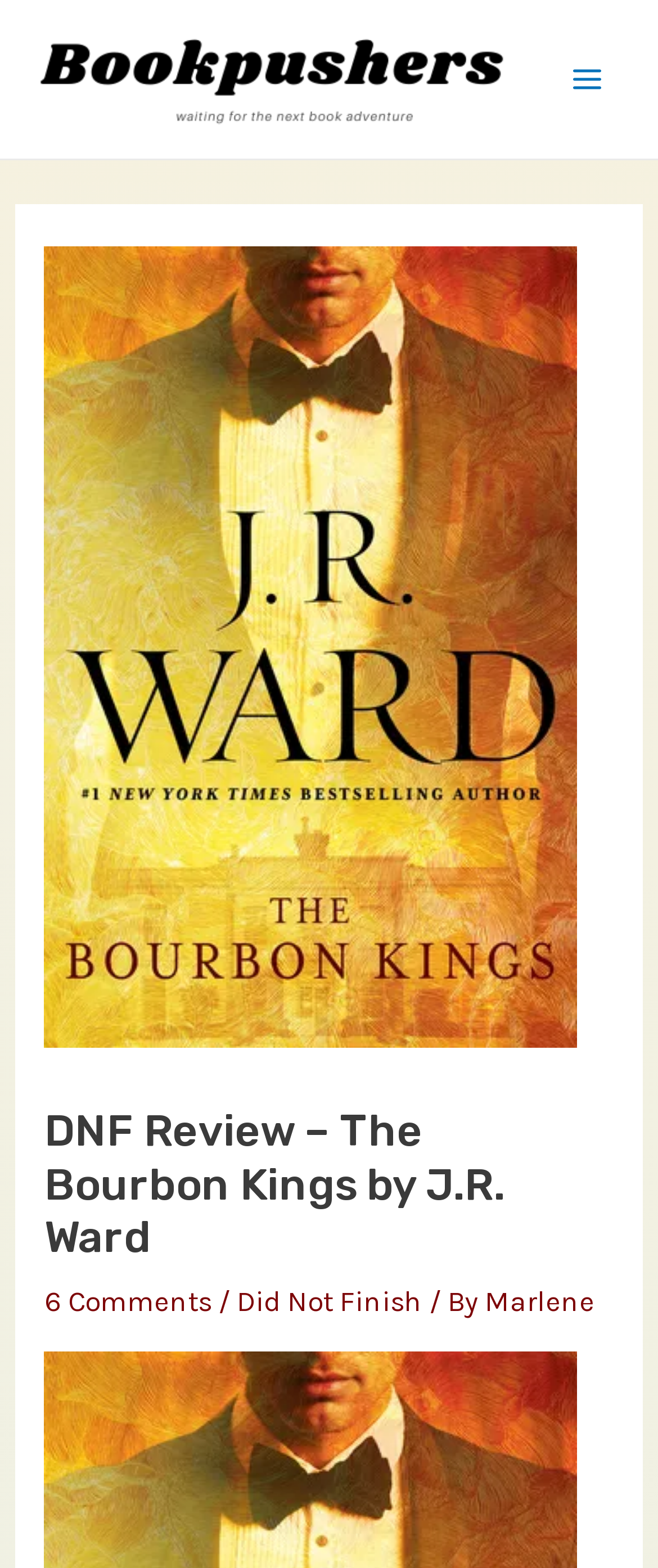Given the element description Marlene, specify the bounding box coordinates of the corresponding UI element in the format (top-left x, top-left y, bottom-right x, bottom-right y). All values must be between 0 and 1.

[0.736, 0.819, 0.903, 0.84]